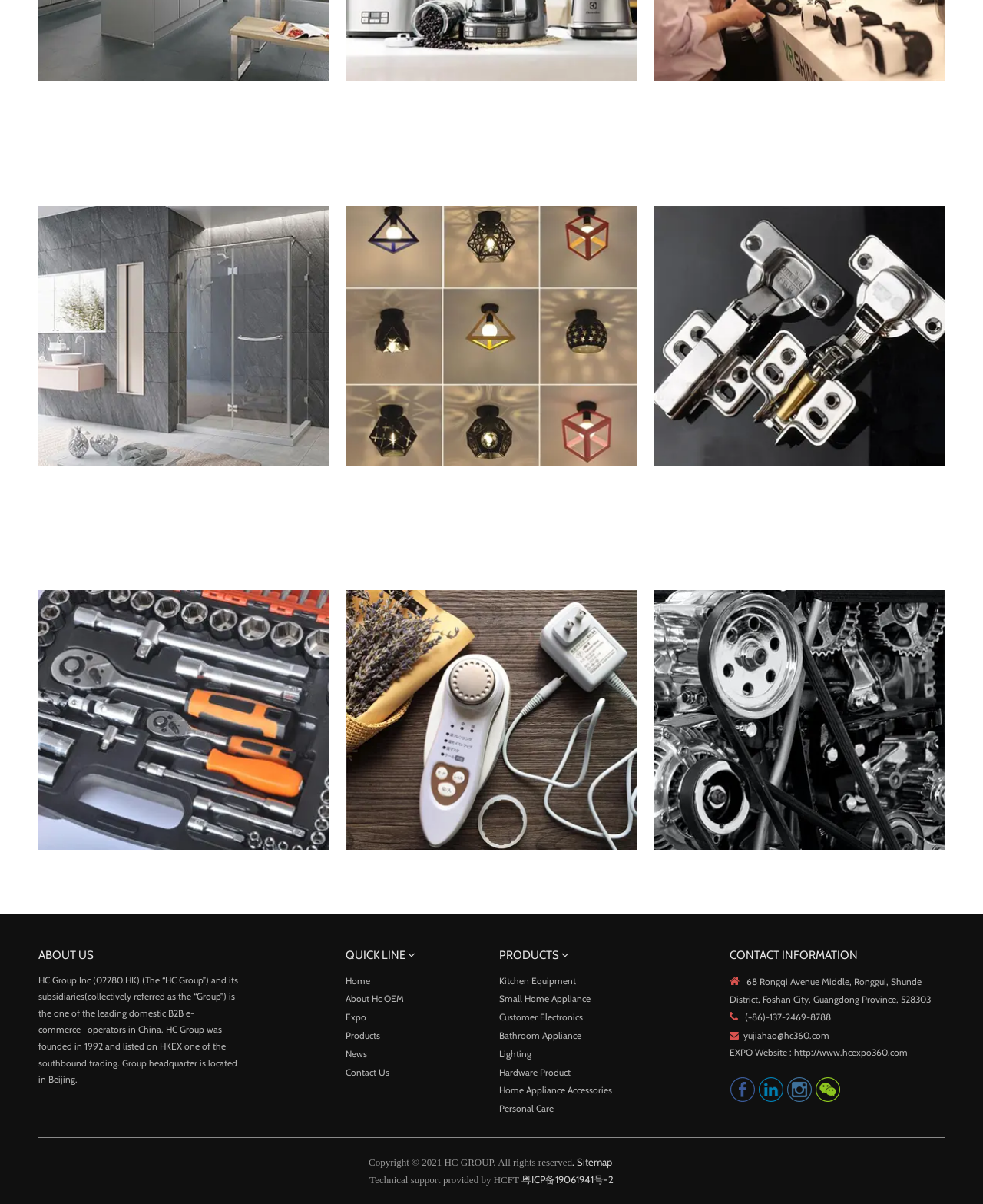Identify the bounding box coordinates of the specific part of the webpage to click to complete this instruction: "Explore lighting products".

[0.508, 0.87, 0.541, 0.88]